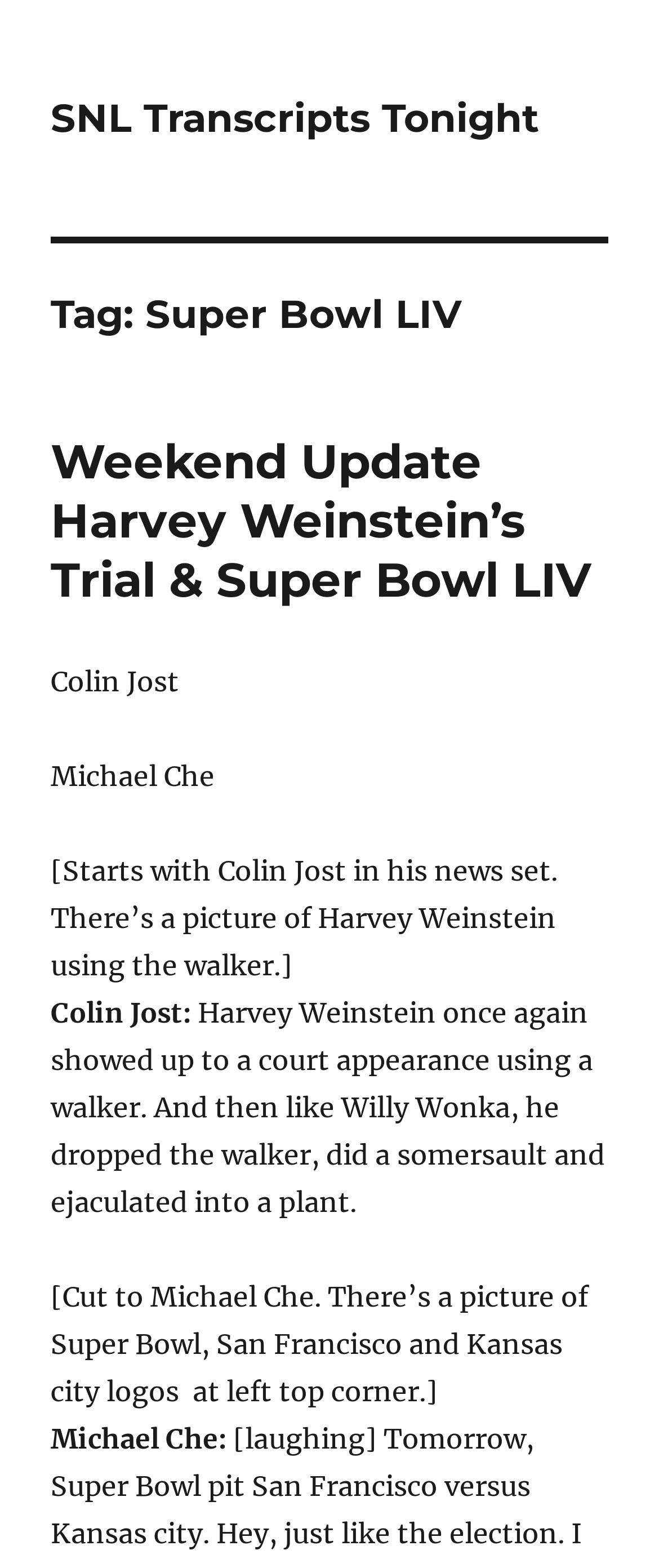What is the name of the TV show?
Please respond to the question thoroughly and include all relevant details.

The name of the TV show can be determined by looking at the top-left corner of the webpage, where it says 'SNL Transcripts Tonight'. The 'SNL' part is likely the name of the TV show.